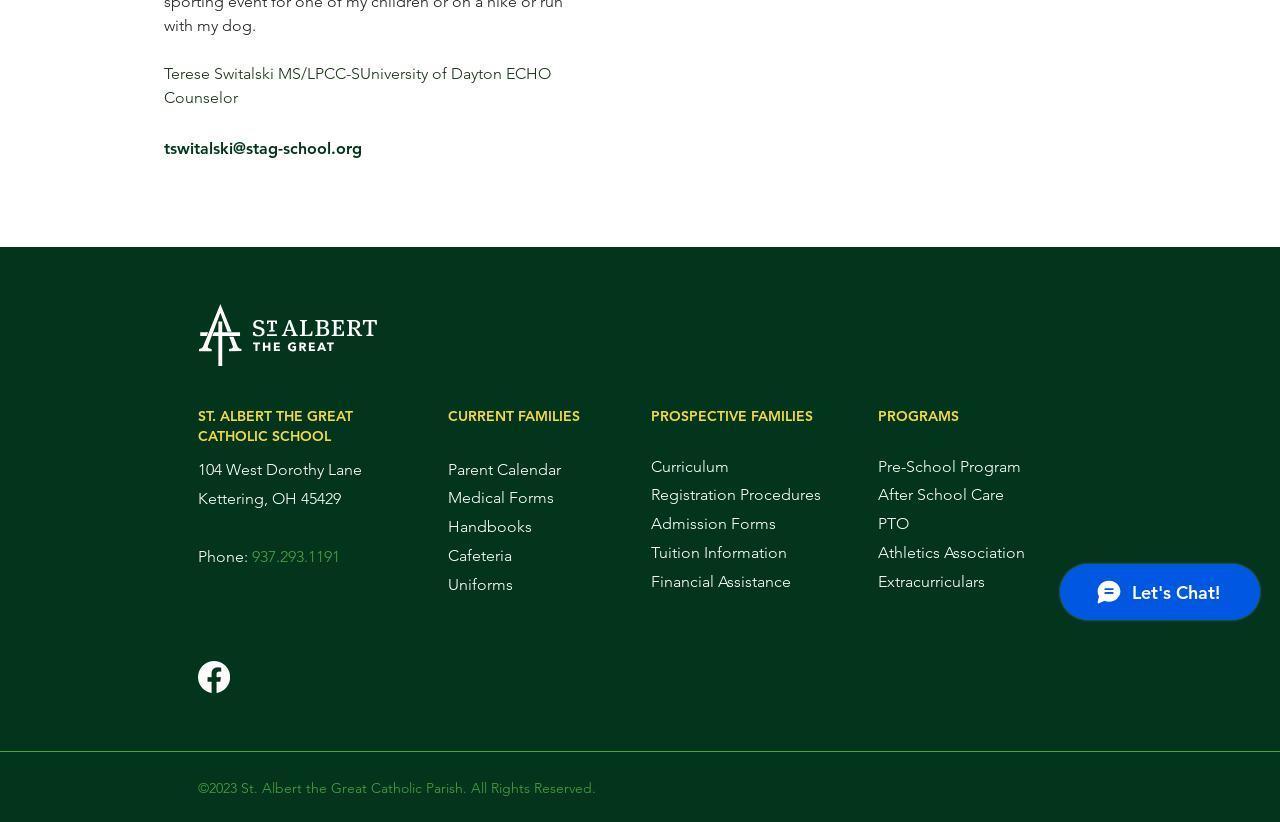Using the webpage screenshot and the element description After School Care, determine the bounding box coordinates. Specify the coordinates in the format (top-left x, top-left y, bottom-right x, bottom-right y) with values ranging from 0 to 1.

[0.686, 0.59, 0.784, 0.614]